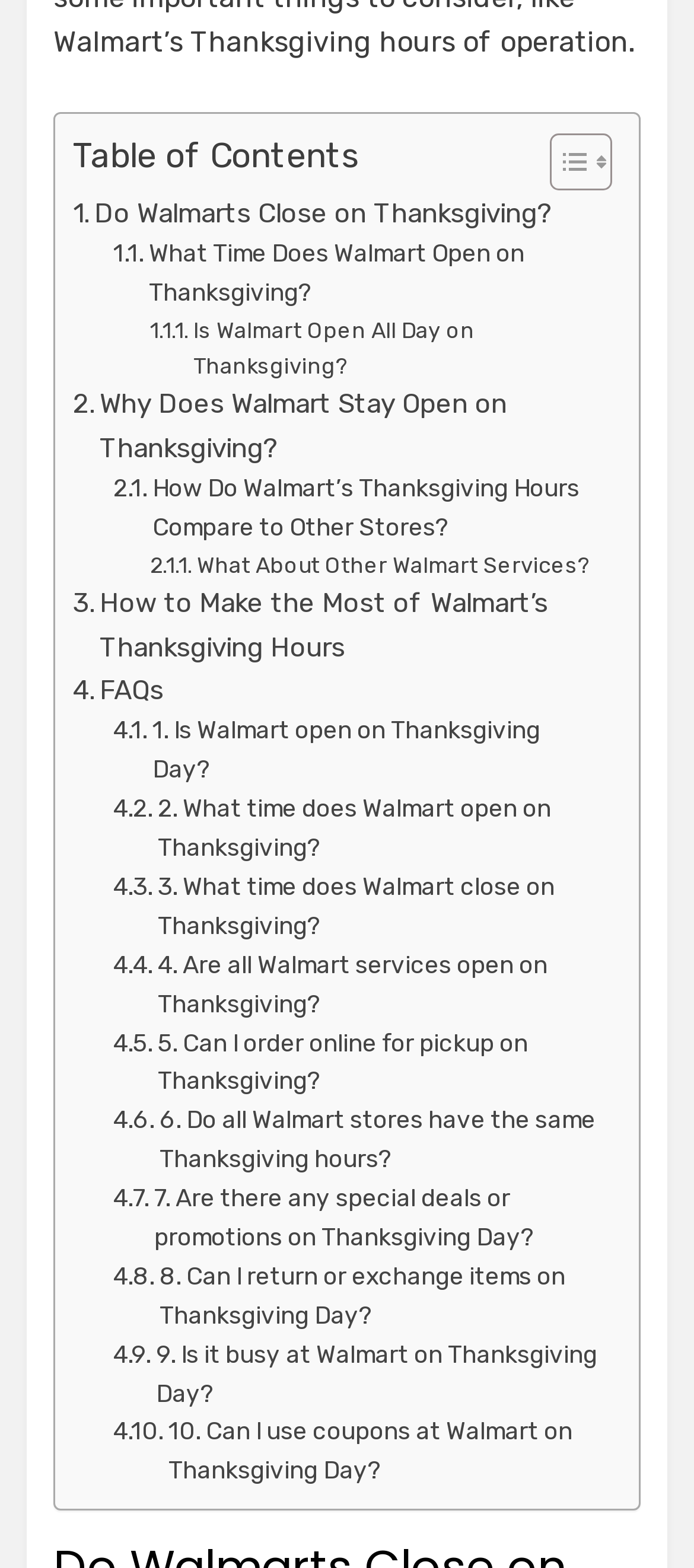Are all Walmart services open on Thanksgiving?
Based on the screenshot, provide a one-word or short-phrase response.

No